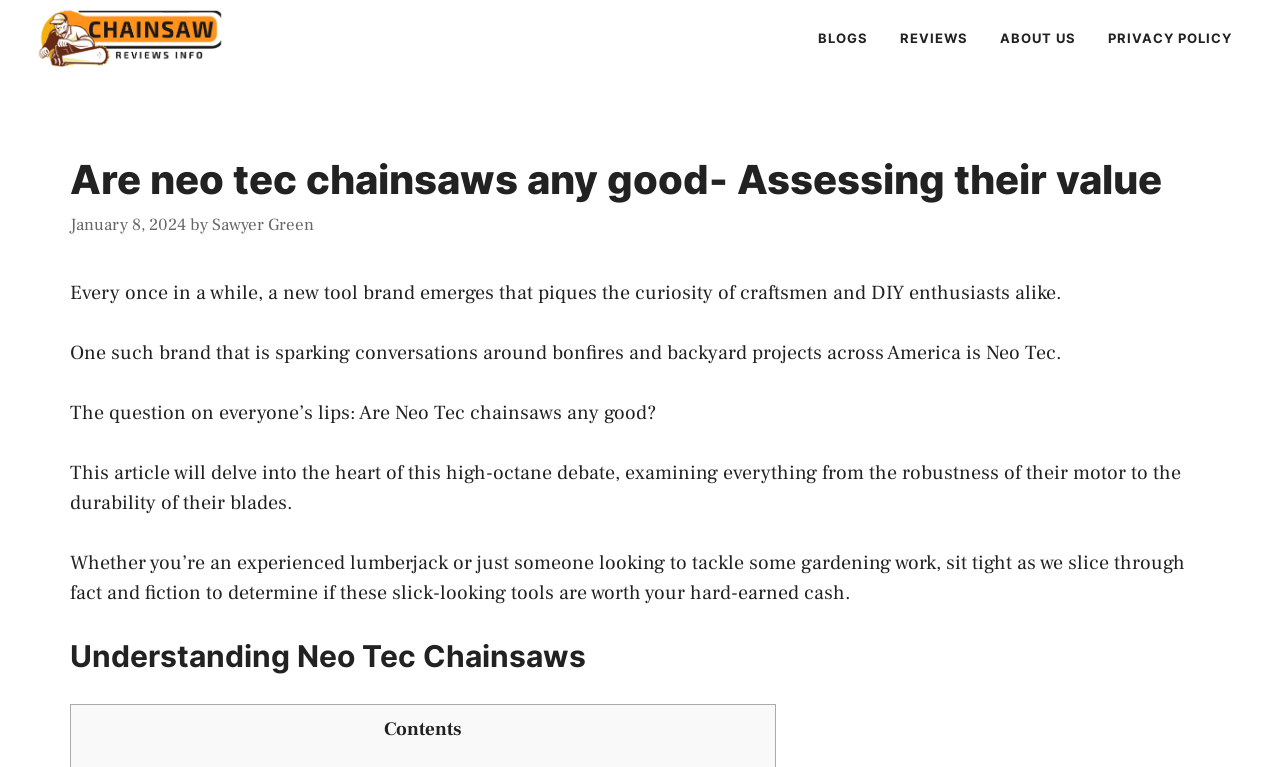What is the purpose of the article?
Refer to the image and provide a concise answer in one word or phrase.

To assess the value of Neo Tec chainsaws